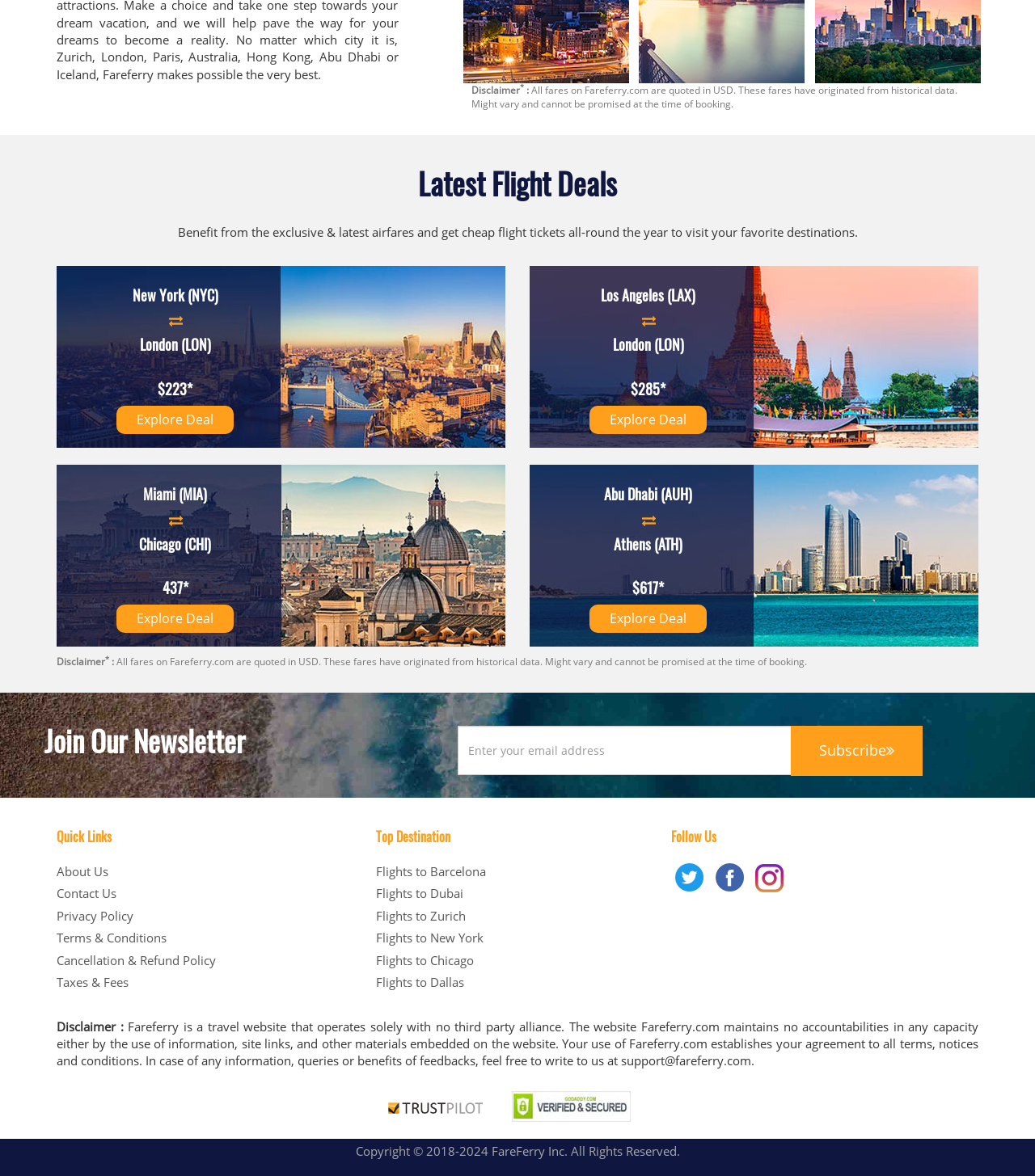Determine the bounding box coordinates for the region that must be clicked to execute the following instruction: "Visit the Home page".

None